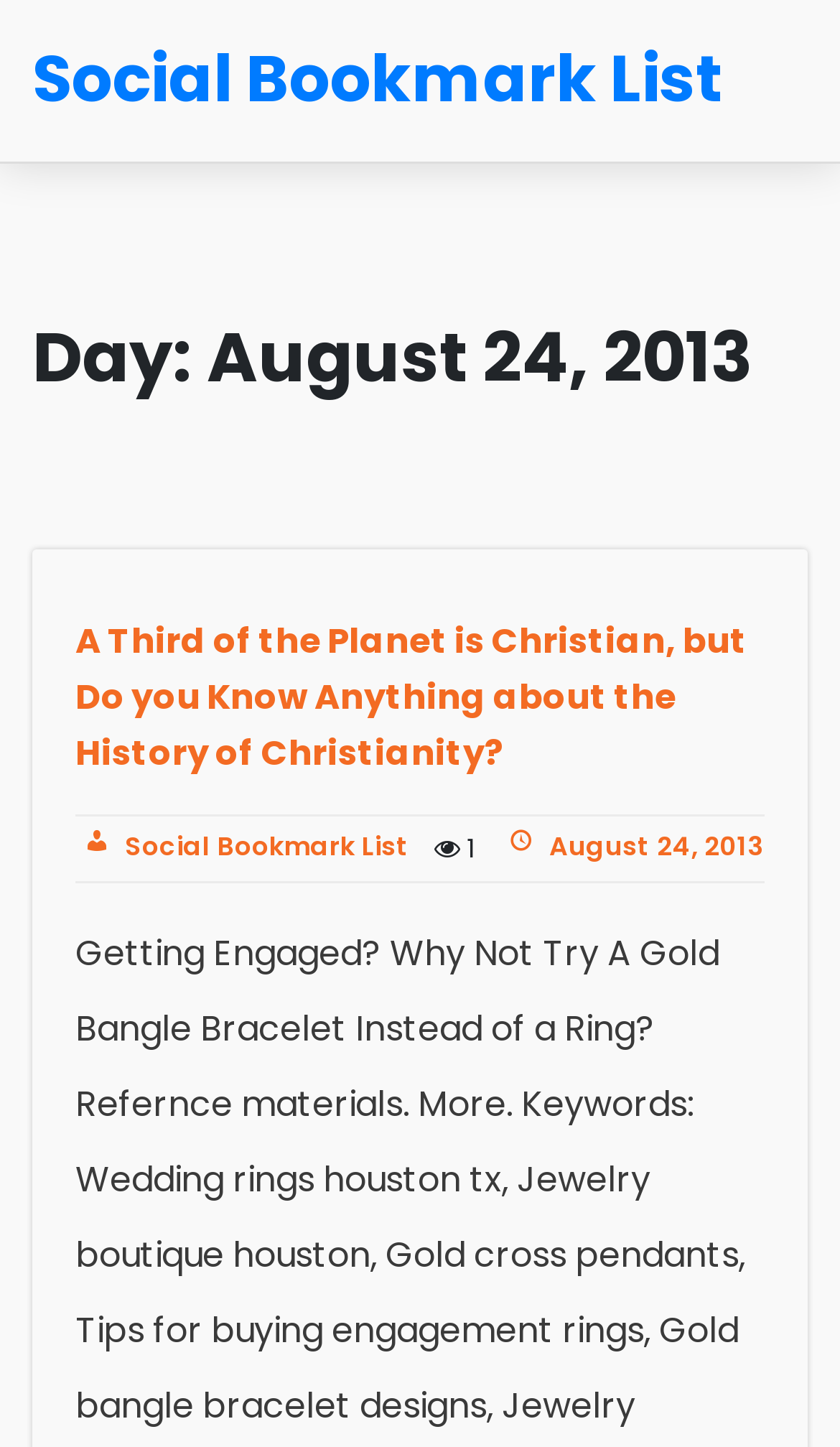Identify the webpage's primary heading and generate its text.

Day: August 24, 2013